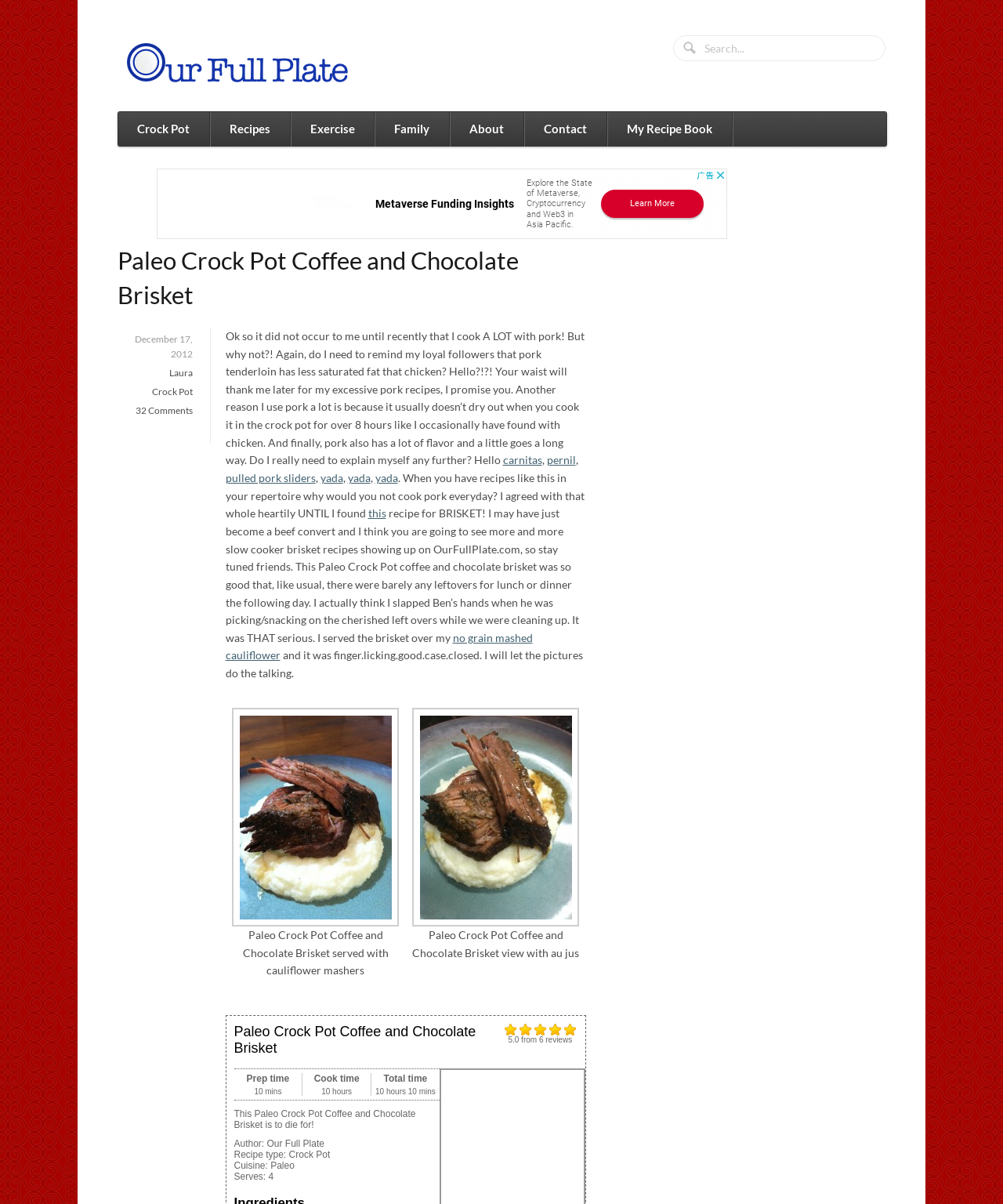Find the UI element described as: "aria-label="Advertisement" name="aswift_0" title="Advertisement"" and predict its bounding box coordinates. Ensure the coordinates are four float numbers between 0 and 1, [left, top, right, bottom].

[0.156, 0.14, 0.725, 0.198]